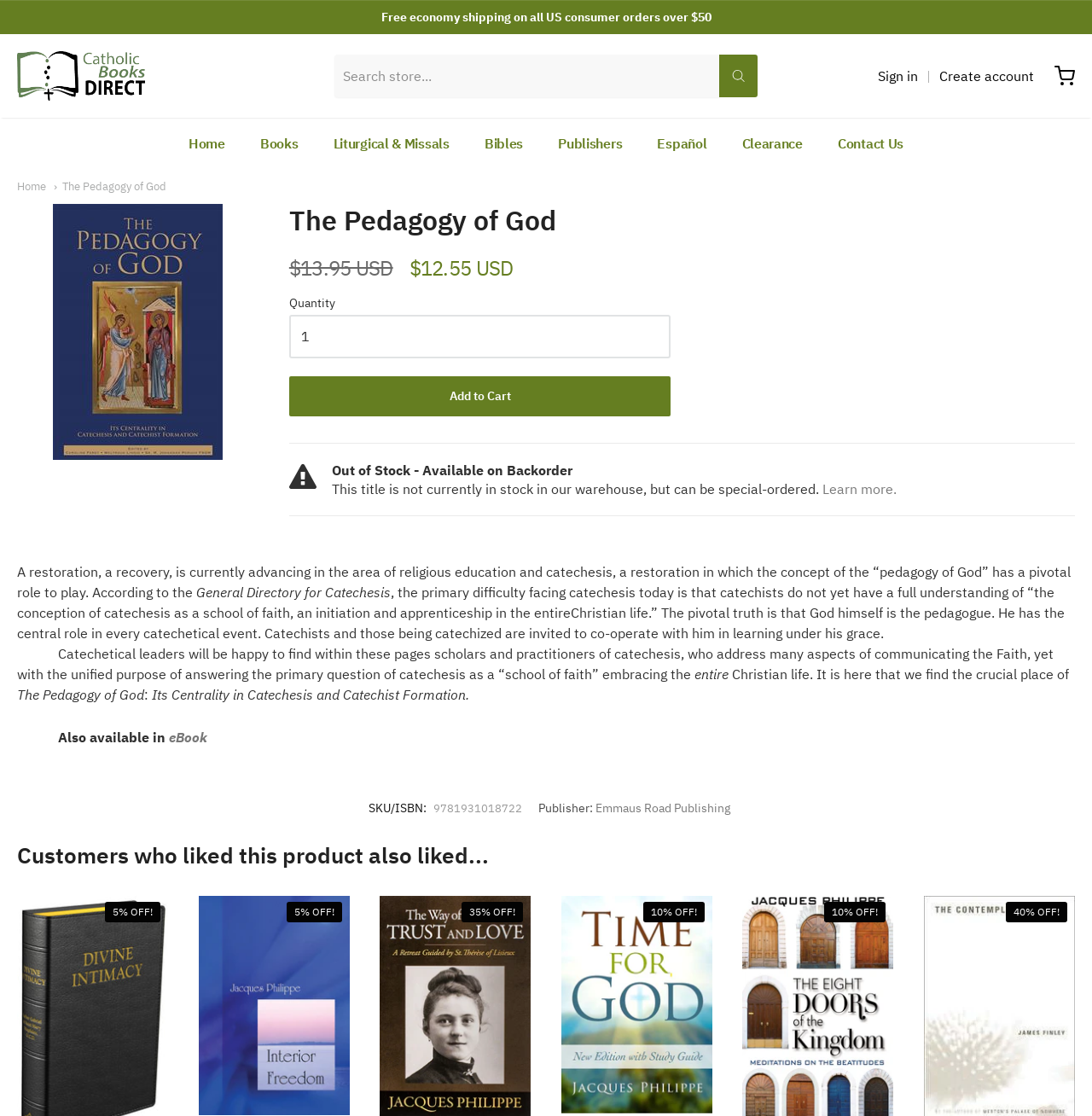Specify the bounding box coordinates of the area to click in order to execute this command: 'Search for a book'. The coordinates should consist of four float numbers ranging from 0 to 1, and should be formatted as [left, top, right, bottom].

[0.306, 0.049, 0.694, 0.087]